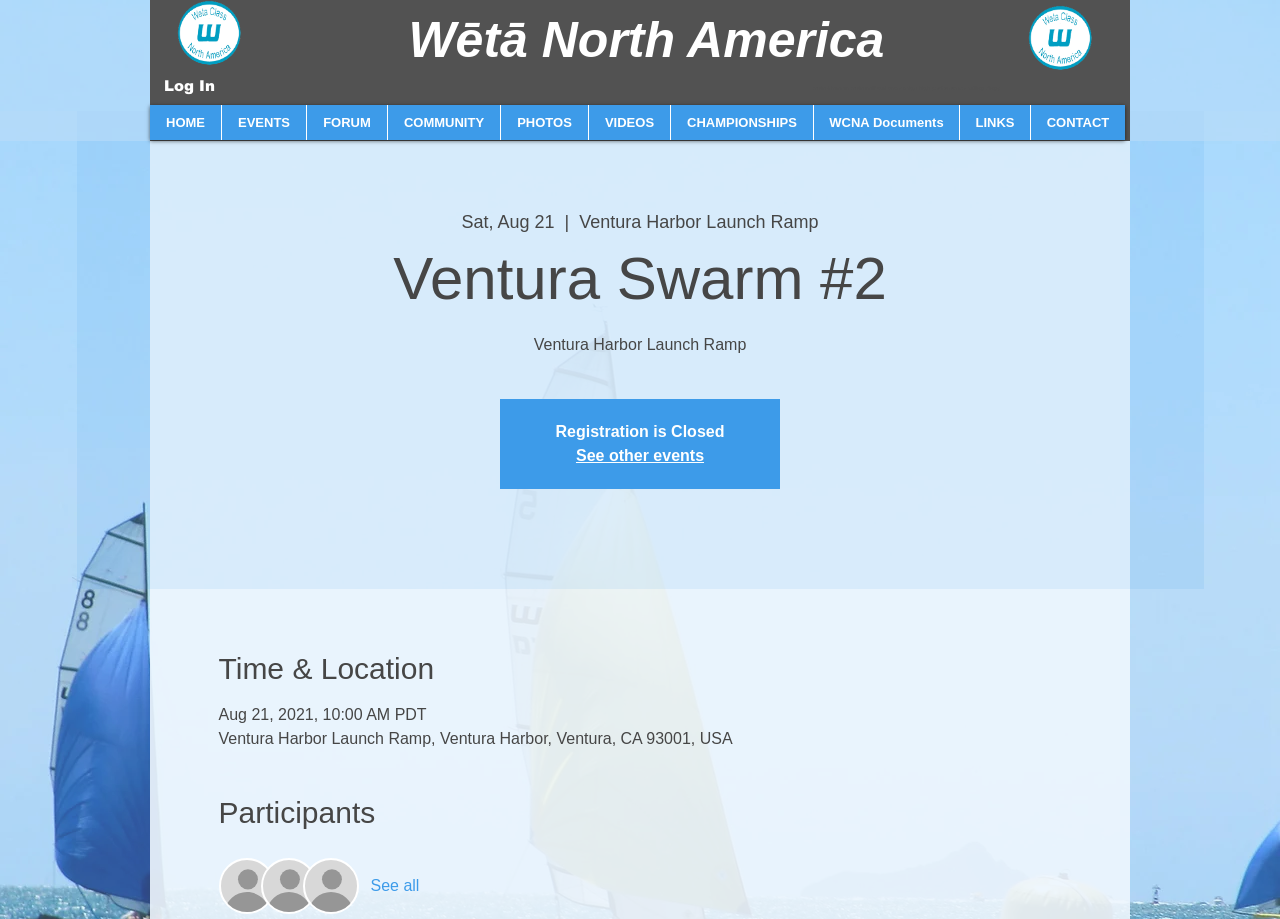What is the date and time of the event?
By examining the image, provide a one-word or phrase answer.

Aug 21, 2021, 10:00 AM PDT